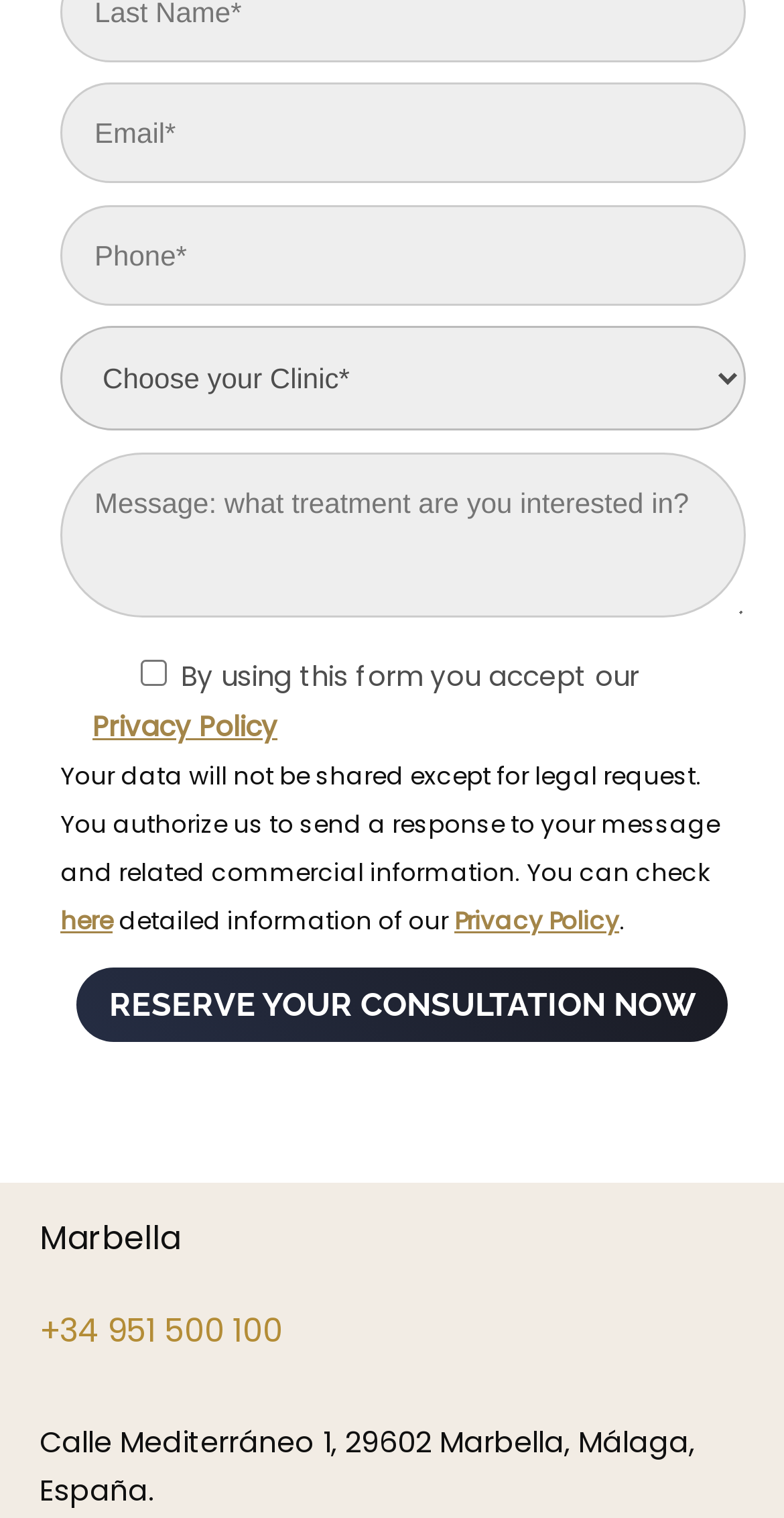Please find the bounding box coordinates of the element's region to be clicked to carry out this instruction: "Click the 'Reserve Your Consultation Now' button".

[0.098, 0.637, 0.929, 0.686]